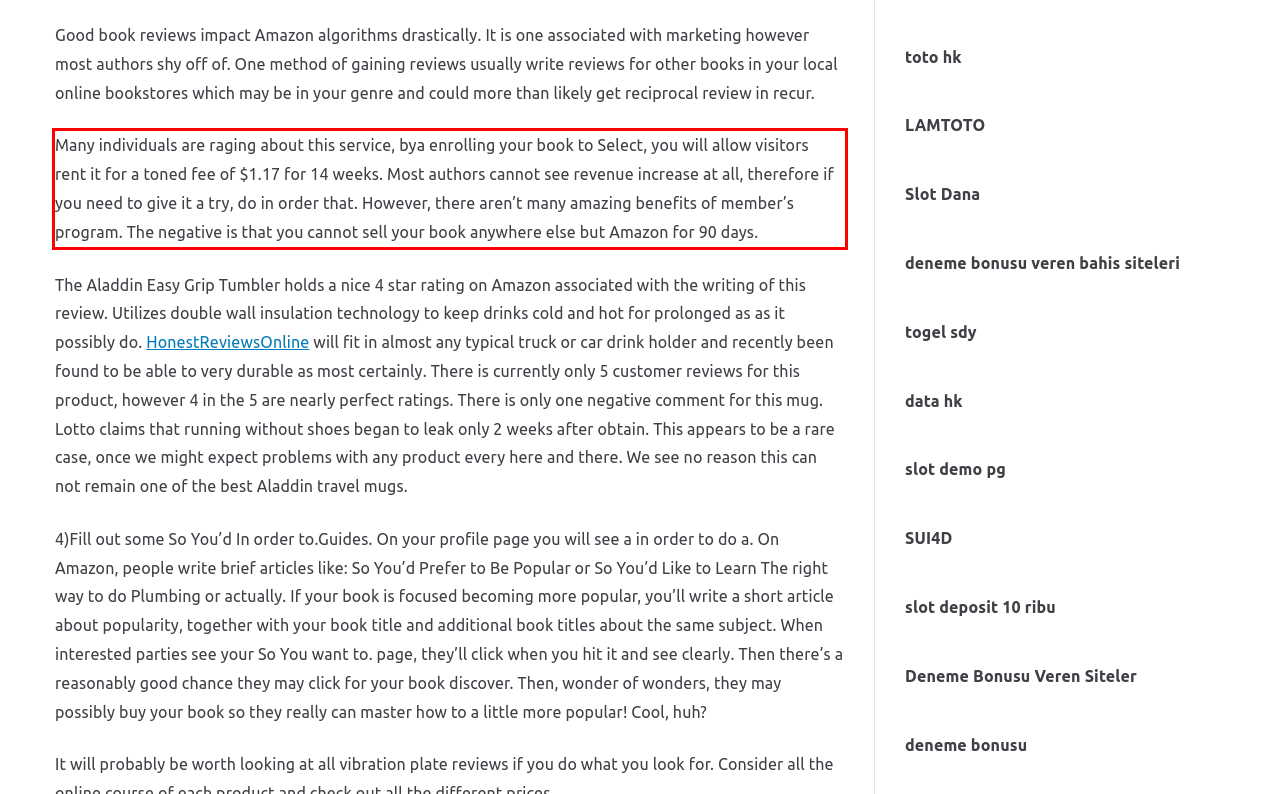Examine the webpage screenshot and use OCR to obtain the text inside the red bounding box.

Many individuals are raging about this service, bya enrolling your book to Select, you will allow visitors rent it for a toned fee of $1.17 for 14 weeks. Most authors cannot see revenue increase at all, therefore if you need to give it a try, do in order that. However, there aren’t many amazing benefits of member’s program. The negative is that you cannot sell your book anywhere else but Amazon for 90 days.